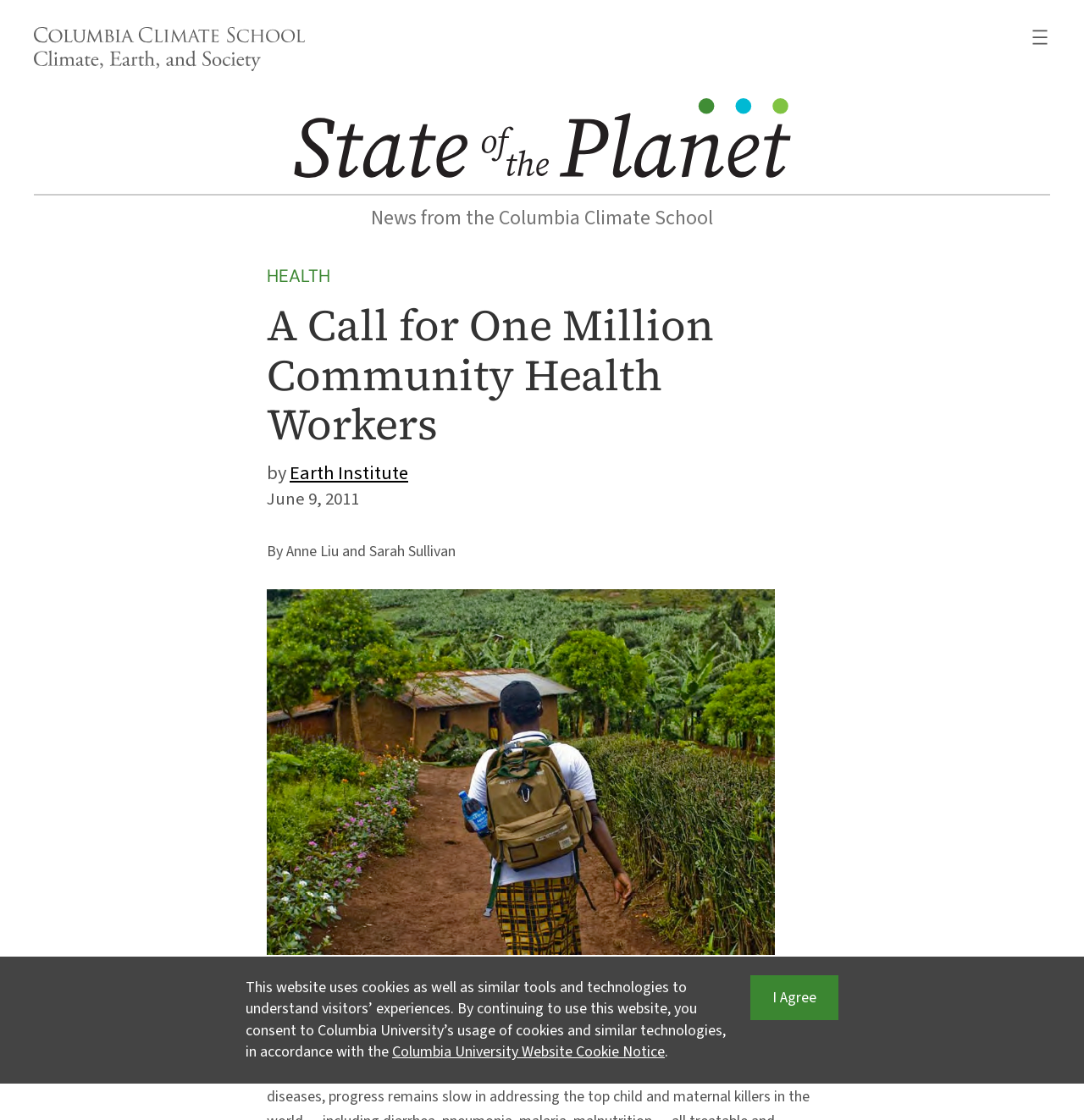Provide the bounding box coordinates of the area you need to click to execute the following instruction: "Open the navigation menu".

[0.95, 0.024, 0.969, 0.042]